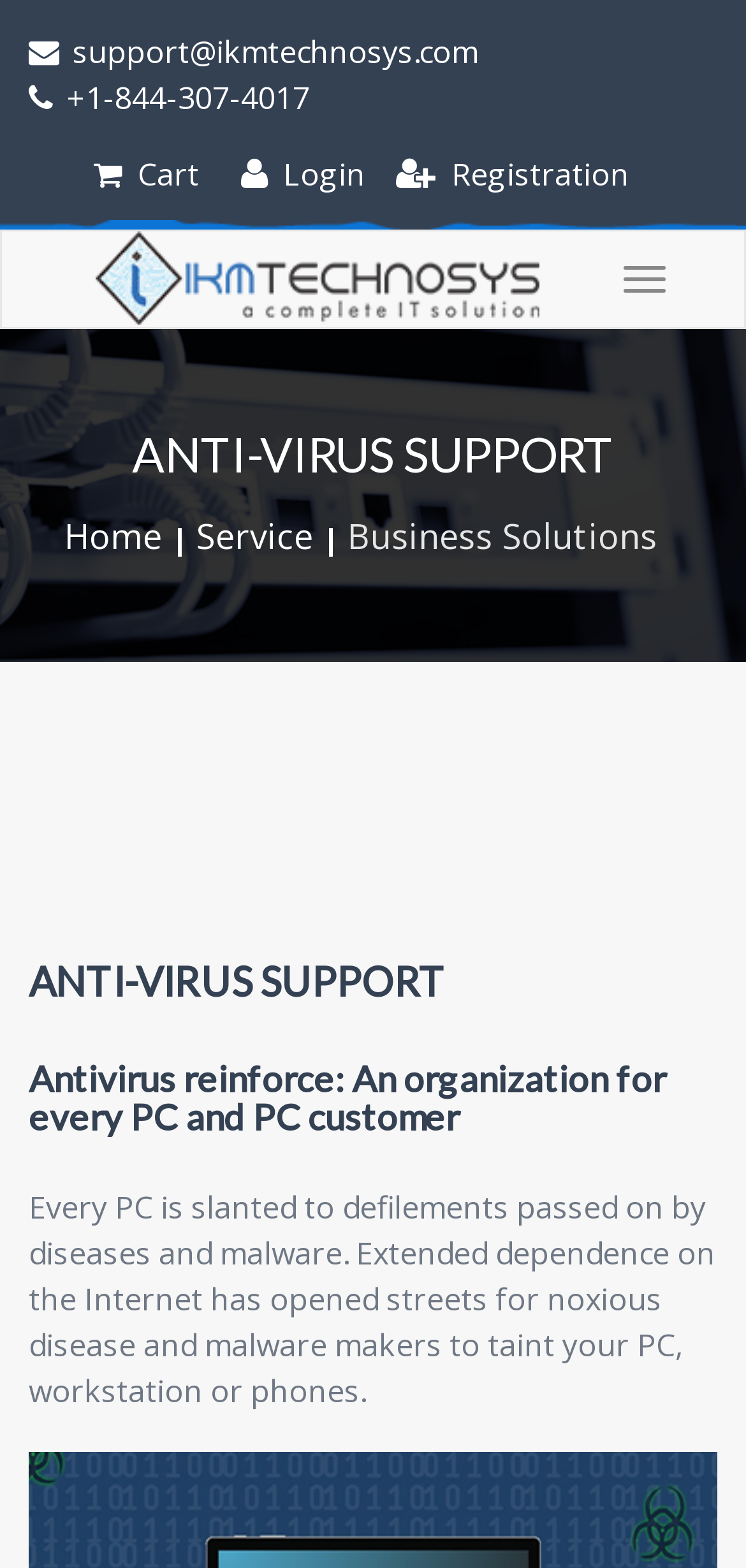What is the phone number on the webpage?
Provide a detailed and extensive answer to the question.

I found the phone number by looking at the StaticText element with the OCR text '+1-844-307-4017' located at [0.079, 0.049, 0.415, 0.076].